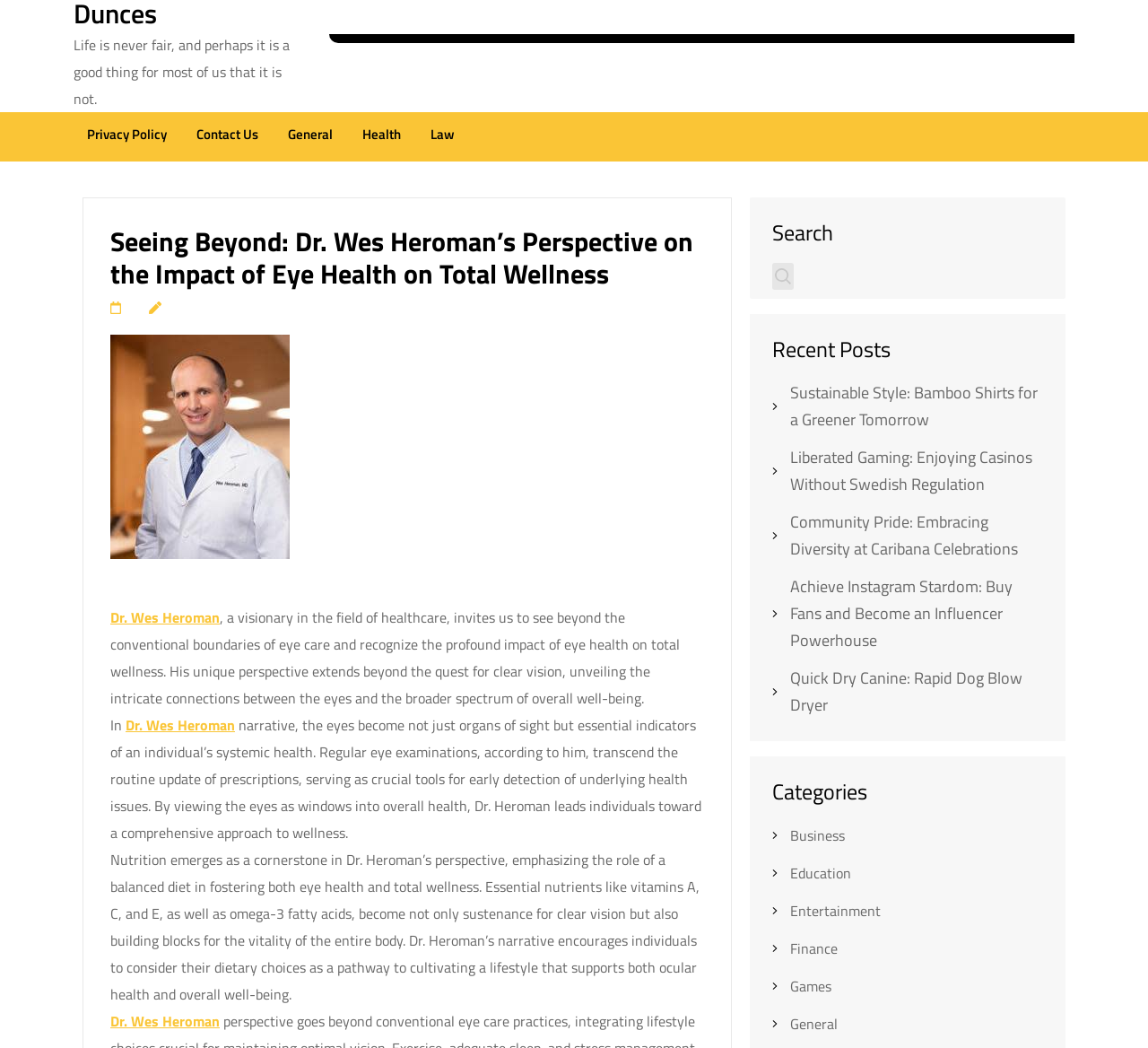Specify the bounding box coordinates of the element's region that should be clicked to achieve the following instruction: "Visit the 'Health' category". The bounding box coordinates consist of four float numbers between 0 and 1, in the format [left, top, right, bottom].

[0.316, 0.116, 0.349, 0.146]